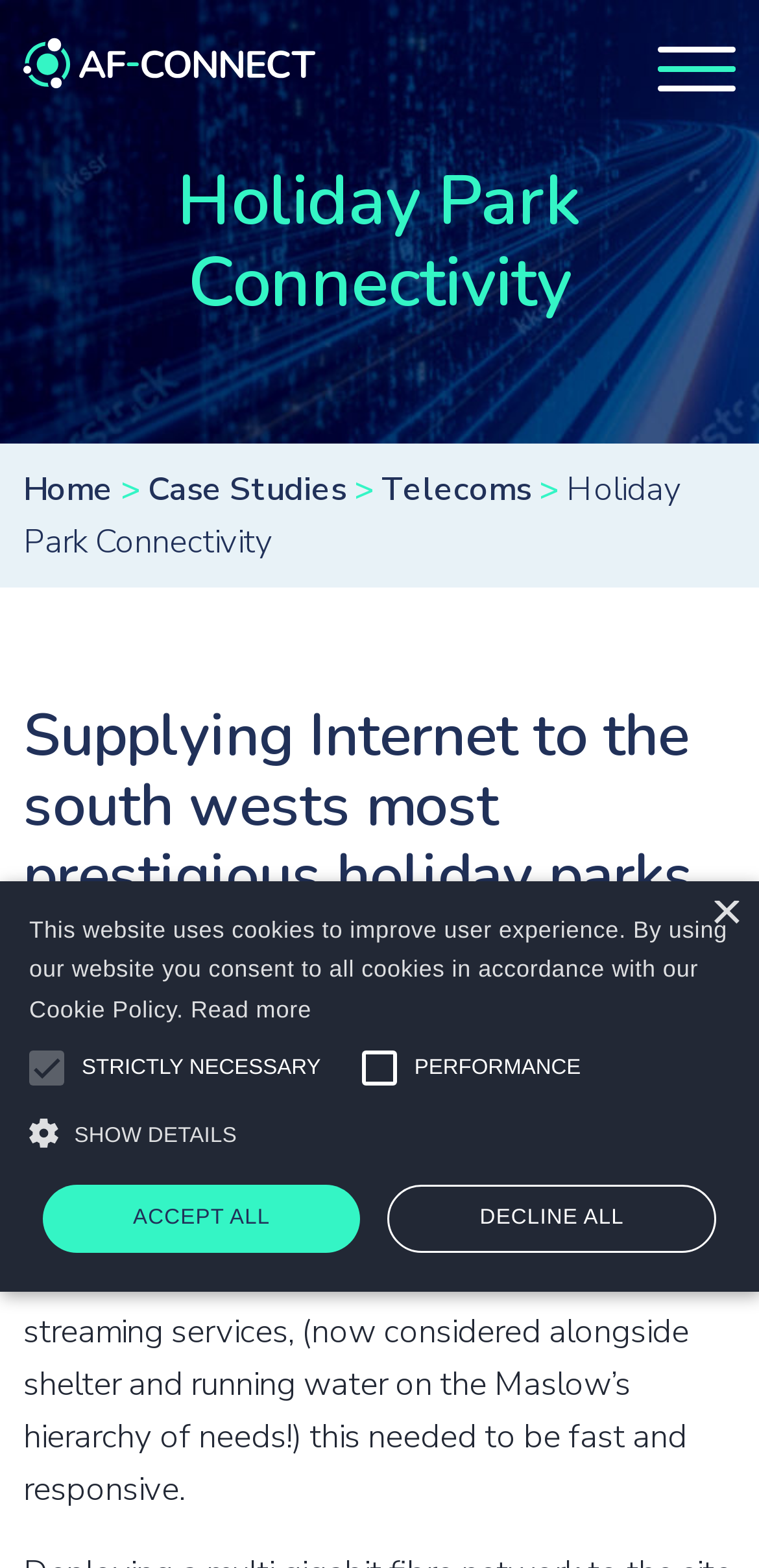Identify the bounding box coordinates of the section to be clicked to complete the task described by the following instruction: "Click the Live Chat & Talk button". The coordinates should be four float numbers between 0 and 1, formatted as [left, top, right, bottom].

[0.782, 0.718, 0.936, 0.793]